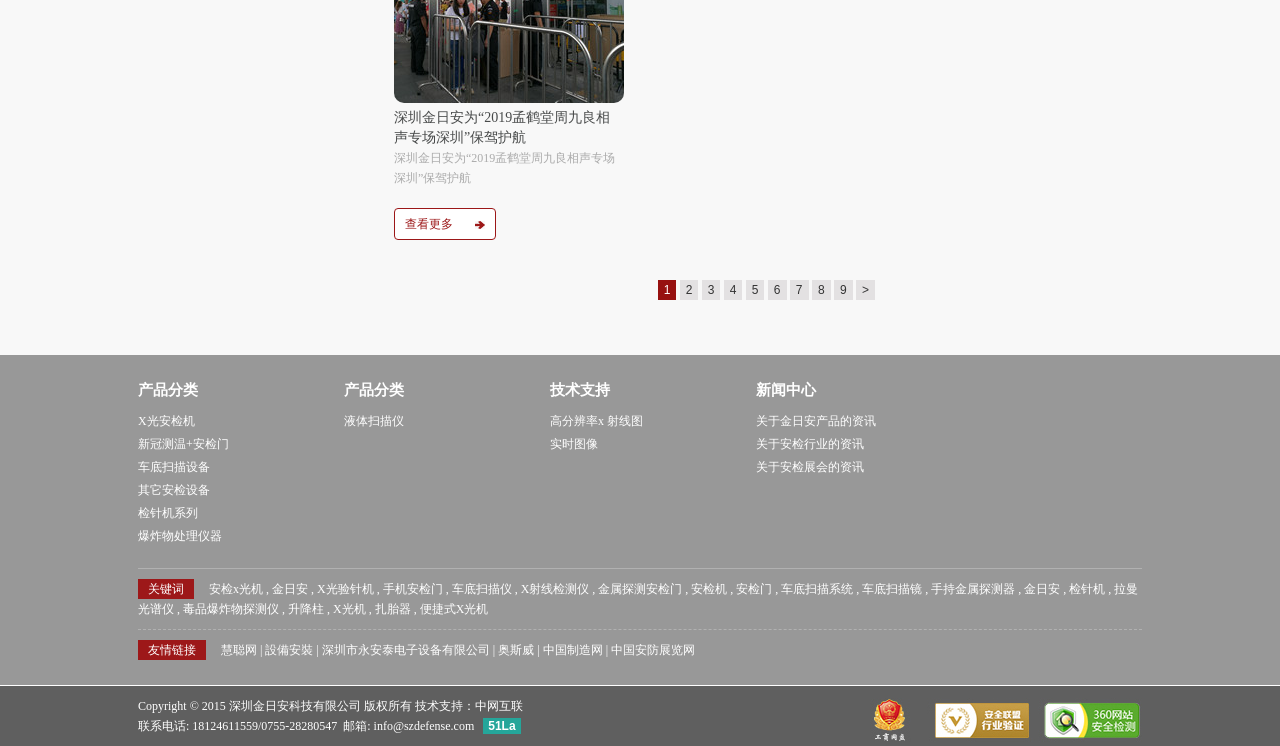Examine the screenshot and answer the question in as much detail as possible: How many keywords are listed on the webpage?

There are 19 keywords listed on the webpage, which can be found in the '关键词' section, ranging from '安检x光机' to '拉曼光谱仪'.